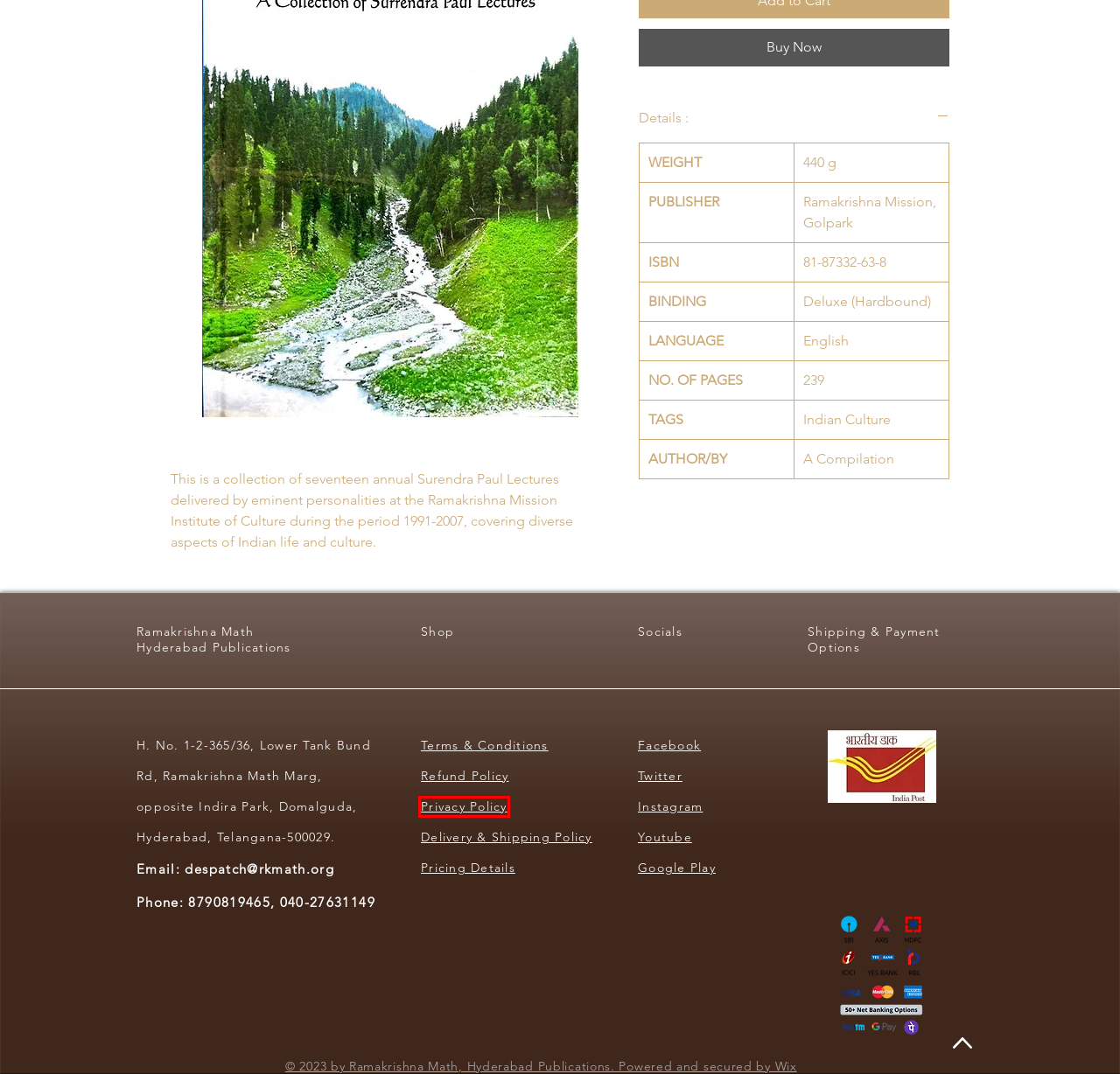Examine the screenshot of a webpage with a red bounding box around a specific UI element. Identify which webpage description best matches the new webpage that appears after clicking the element in the red bounding box. Here are the candidates:
A. Terms and Conditions | Vivekanandabookworld
B. Delivery and Shipping Policy | Vivekanandabookworld
C. Privacy Policy | Vivekanandabookworld
D. About | Vivekanandabookworld
E. Pricing Details | Vivekanandabookworld
F. Contact | Vivekanandabookworld
G. Refund Policy | Vivekanandabookworld
H. Cart Page | Vivekanandabookworld

C